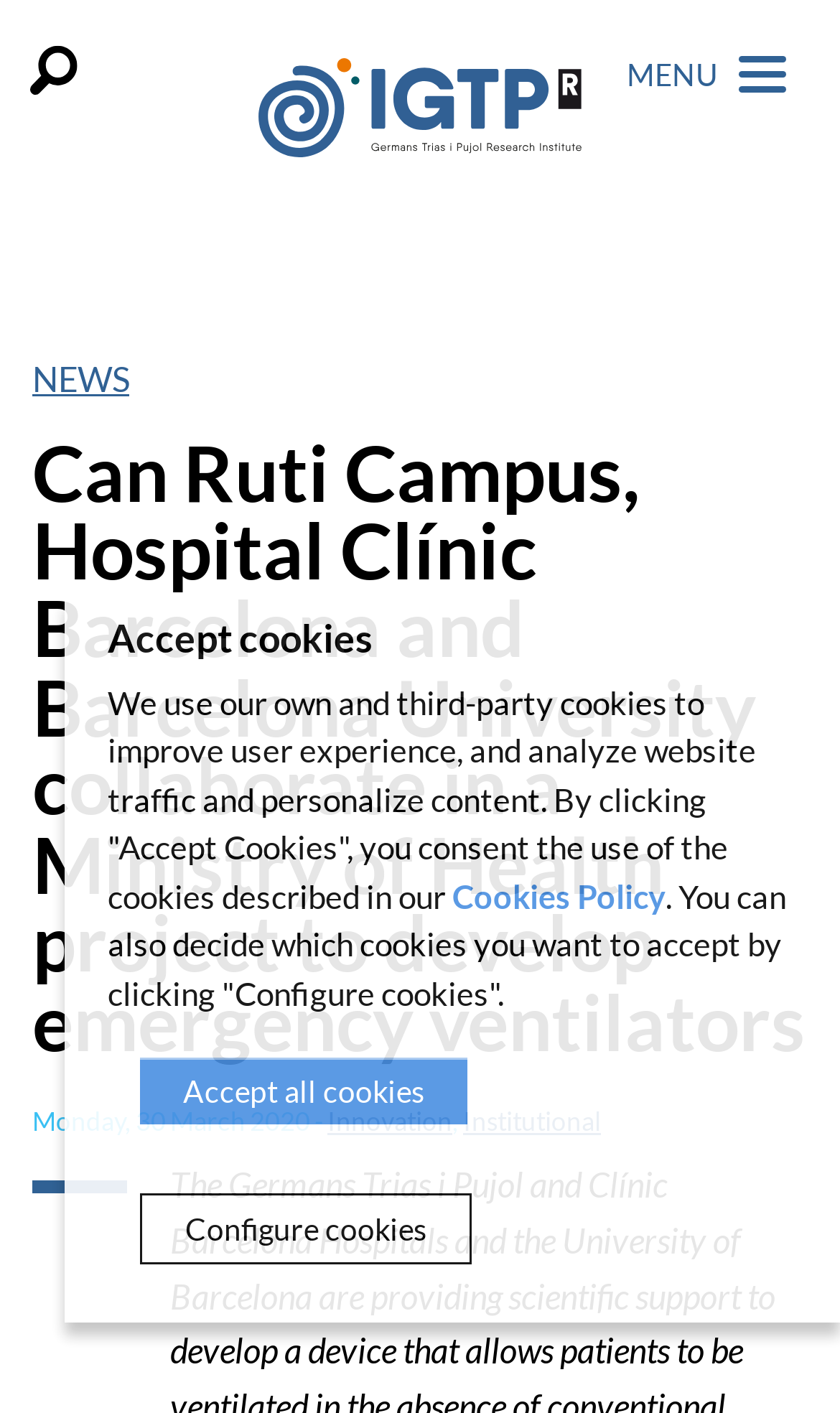Identify and provide the bounding box coordinates of the UI element described: "Configure cookies". The coordinates should be formatted as [left, top, right, bottom], with each number being a float between 0 and 1.

[0.167, 0.844, 0.562, 0.894]